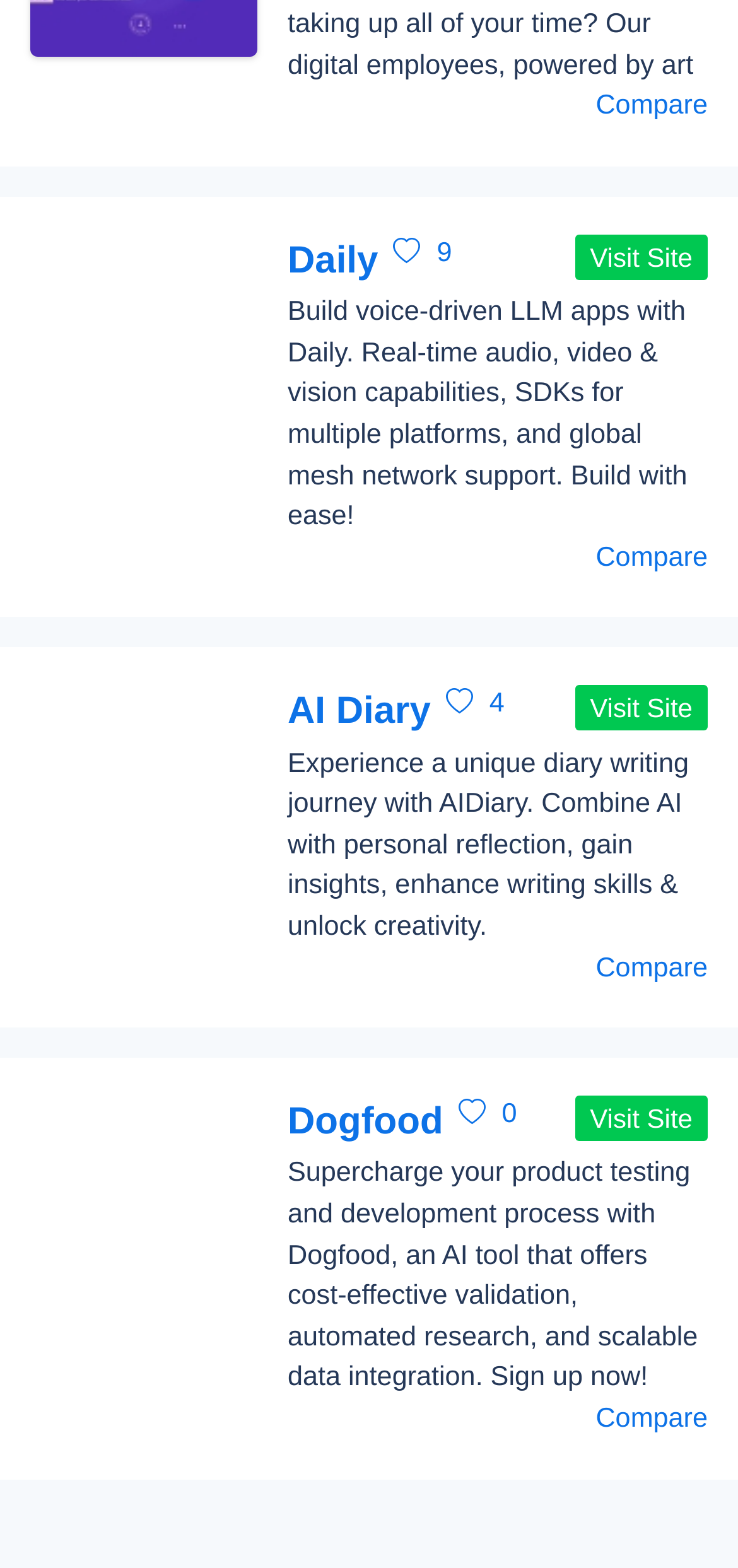What is the purpose of Dogfood?
Using the image, provide a detailed and thorough answer to the question.

I found the 'Dogfood' section by looking for the figure element with the OCR text 'Dogfood'. Then, I looked for the StaticText element below it, which has the text 'Supercharge your product testing and development process with Dogfood, an AI tool that offers cost-effective validation, automated research, and scalable data integration. Sign up now!' The relevant part of this text is 'product testing and development'.